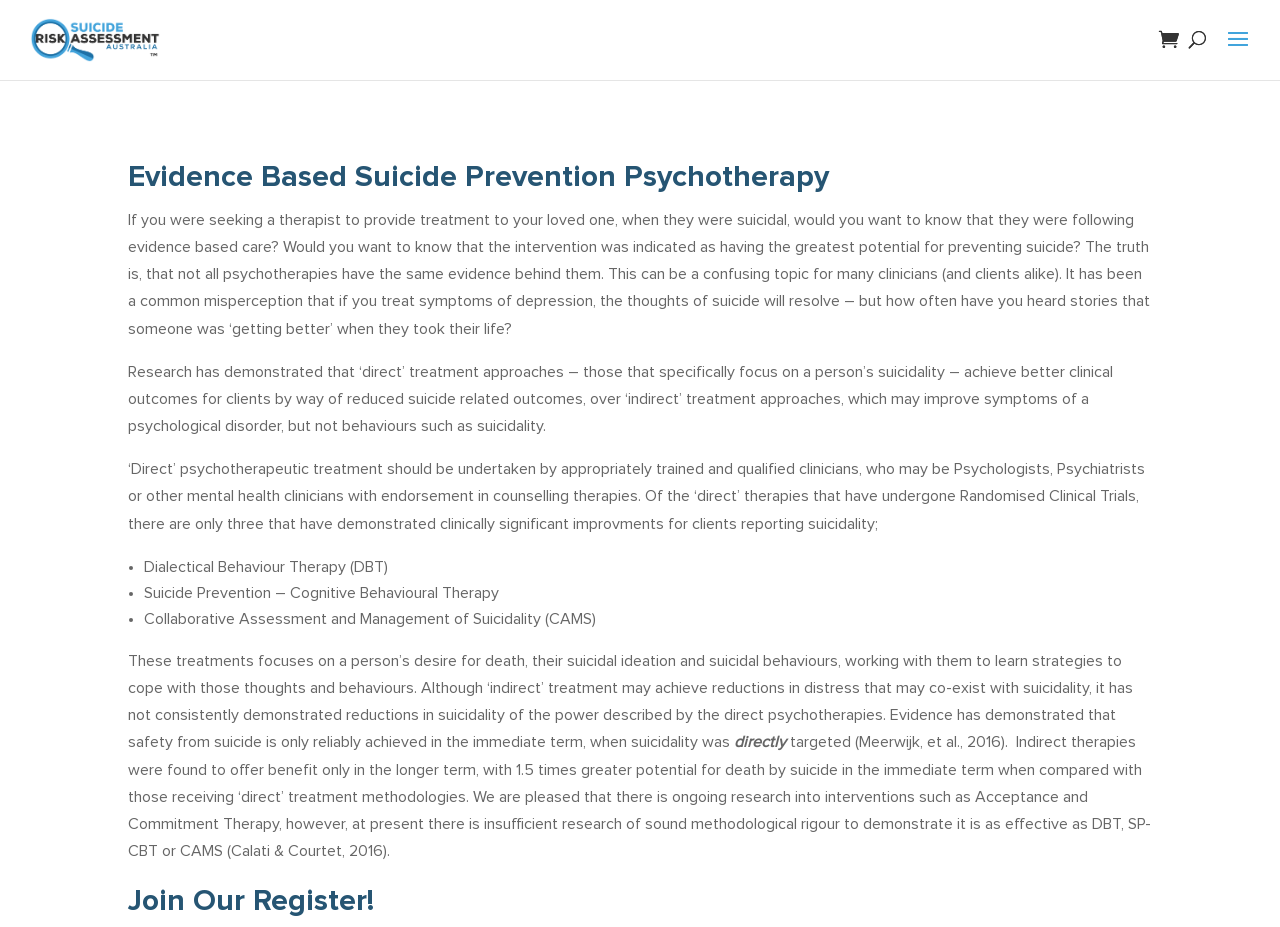Convey a detailed summary of the webpage, mentioning all key elements.

The webpage appears to be a register for suicide prevention psychotherapists, with a focus on evidence-based care. At the top, there is a link to "Suicide Risk Assessment" accompanied by an image with the same name. Below this, there is a heading that reads "Evidence Based Suicide Prevention Psychotherapy". 

The main content of the page is a series of paragraphs that discuss the importance of evidence-based care in treating suicidal individuals. The text explains that not all psychotherapies have the same level of evidence behind them and that direct treatment approaches, which focus specifically on a person's suicidality, achieve better clinical outcomes than indirect approaches. 

There are three paragraphs that provide more information on this topic, followed by a list of three direct therapies that have demonstrated clinically significant improvements for clients reporting suicidality: Dialectical Behaviour Therapy (DBT), Suicide Prevention – Cognitive Behavioural Therapy, and Collaborative Assessment and Management of Suicidality (CAMS). 

The text continues to explain that these treatments focus on a person's desire for death, suicidal ideation, and suicidal behaviors, and that evidence has shown that safety from suicide is only reliably achieved in the immediate term when suicidality is directly targeted. The page also mentions that indirect therapies may offer benefits in the longer term, but have a greater potential for death by suicide in the immediate term.